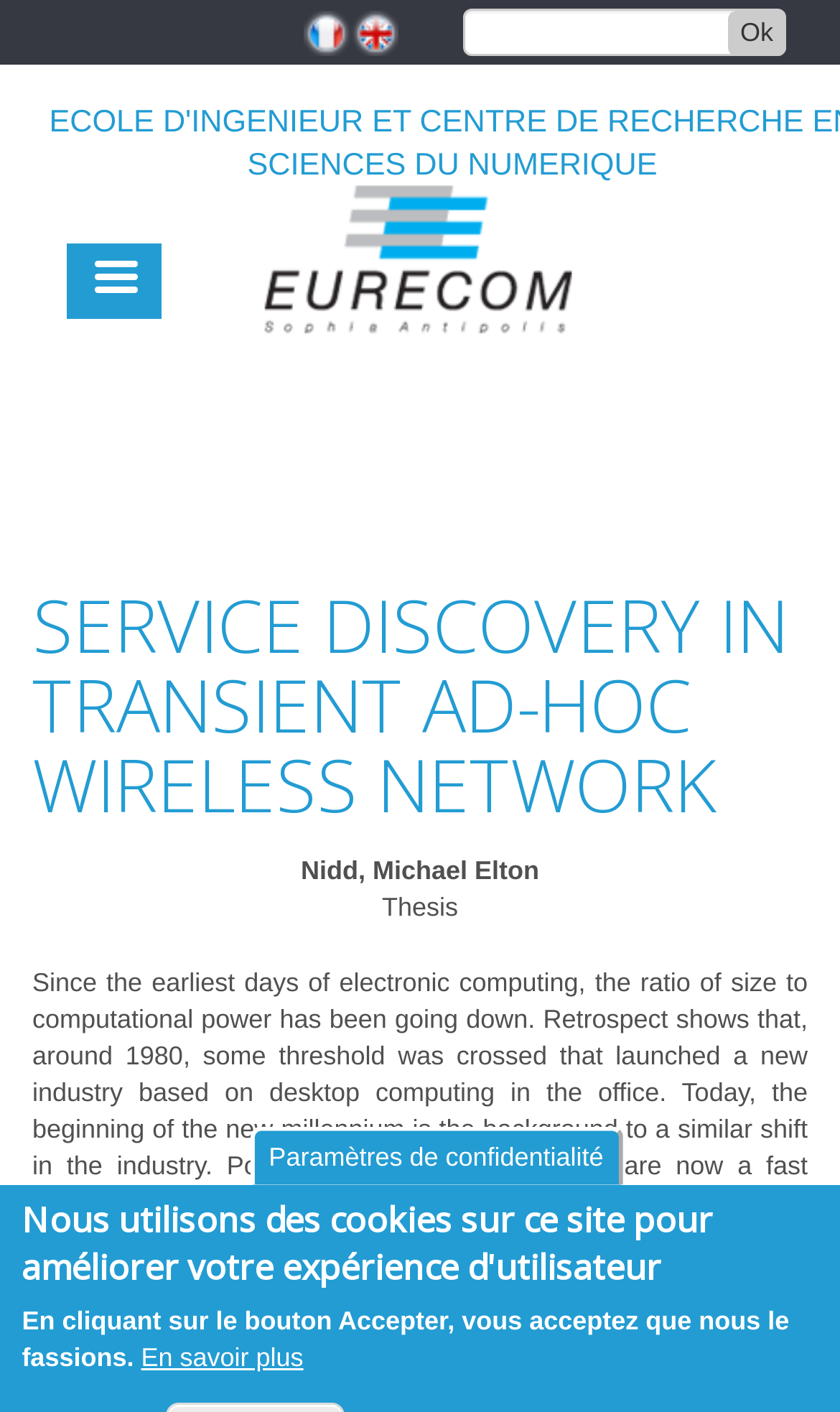Give a complete and precise description of the webpage's appearance.

The webpage is about "Service discovery in transient ad-hoc wireless network" from EURECOM. At the top-left corner, there is a link to skip to the main content. Below it, there is a textbox and an "Ok" button, likely for searching or filtering purposes. To the right of these elements, there are two language options, "French" and "English", each accompanied by a flag icon.

Below these elements, there is a large heading that spans the entire width of the page, stating "Accueil ECOLE D'INGENIEUR ET CENTRE DE RECHERCHE EN SCIENCES DU NUMERIQUE". Within this heading, there is a link to the "Accueil" page, which has an associated image.

To the right of the heading, there is a "Menu" link. Below the heading, there is a section with a complementary role, which likely contains additional information or navigation options. The main content of the page is headed by "SERVICE DISCOVERY IN TRANSIENT AD-HOC WIRELESS NETWORK", which is a thesis by Michael Elton Nidd. The thesis title is followed by the author's name and the word "Thesis".

At the bottom of the page, there is a button to access privacy settings, with an additional "En savoir plus" button to learn more about these settings.